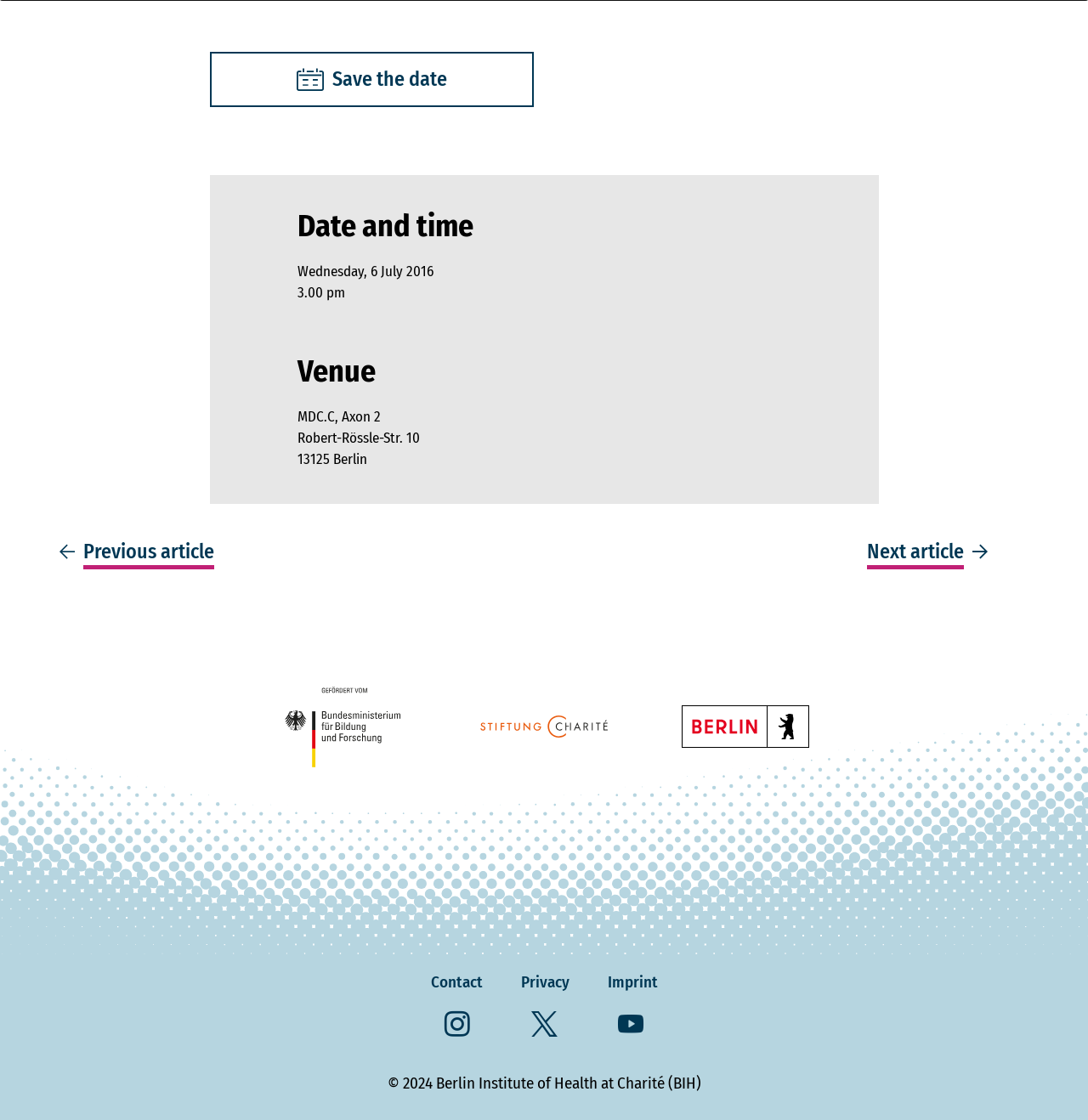Kindly determine the bounding box coordinates of the area that needs to be clicked to fulfill this instruction: "Visit BIH on YouTube".

[0.568, 0.911, 0.591, 0.928]